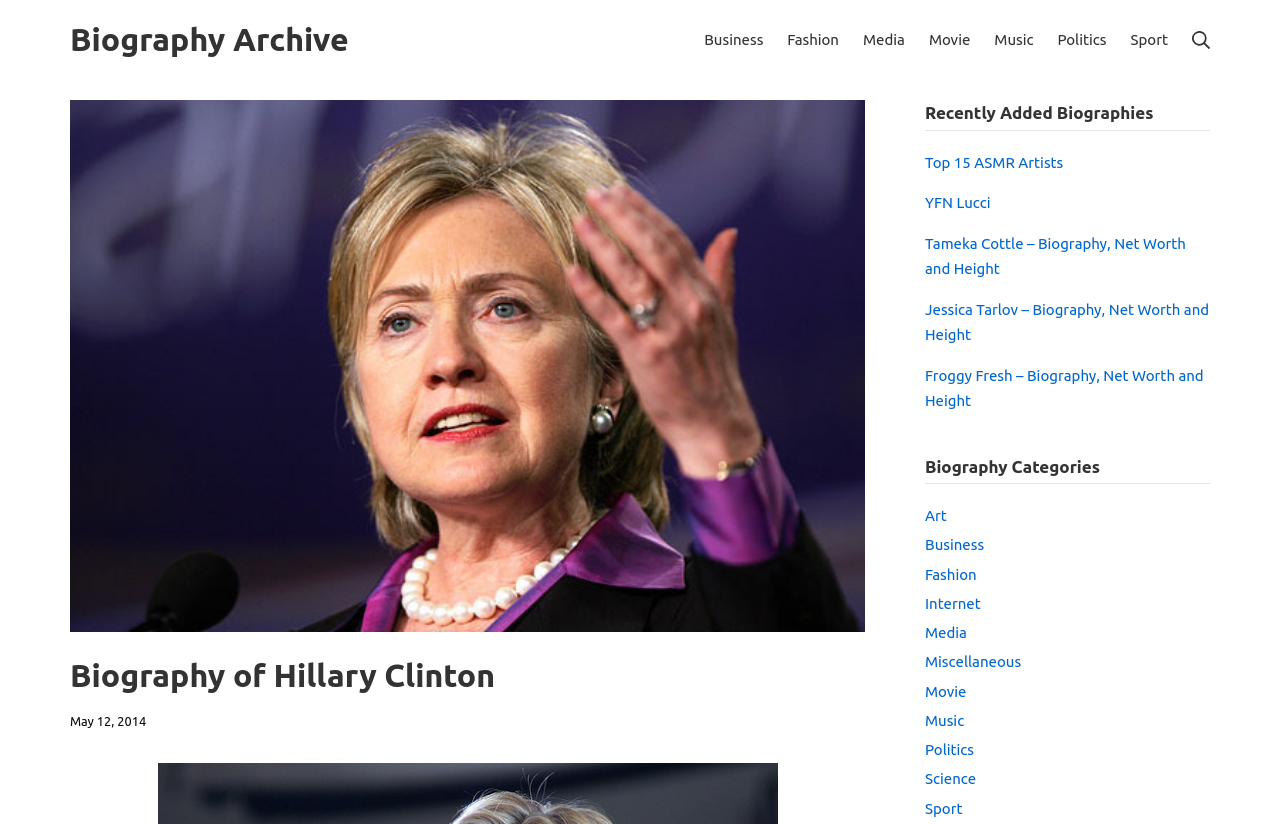Identify the main title of the webpage and generate its text content.

Biography of Hillary Clinton